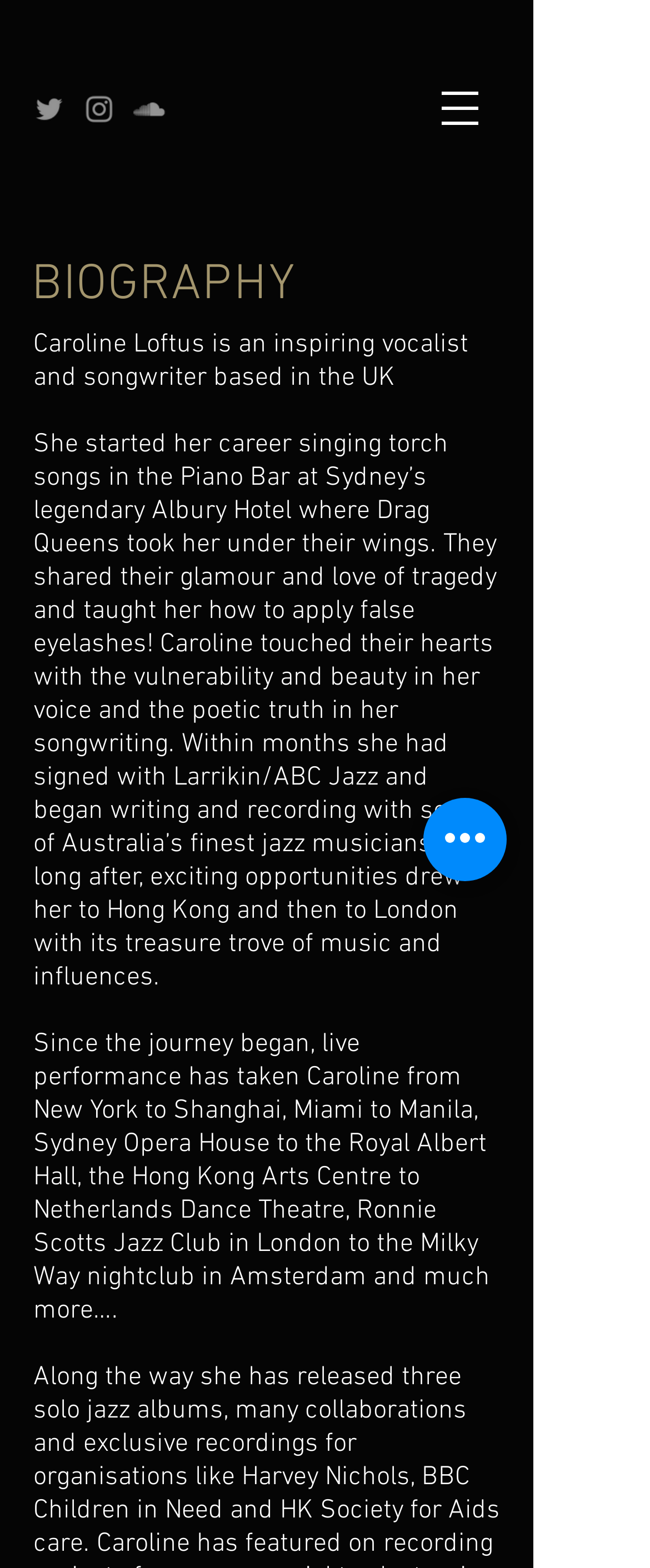Give a short answer to this question using one word or a phrase:
How many social media links are available?

3